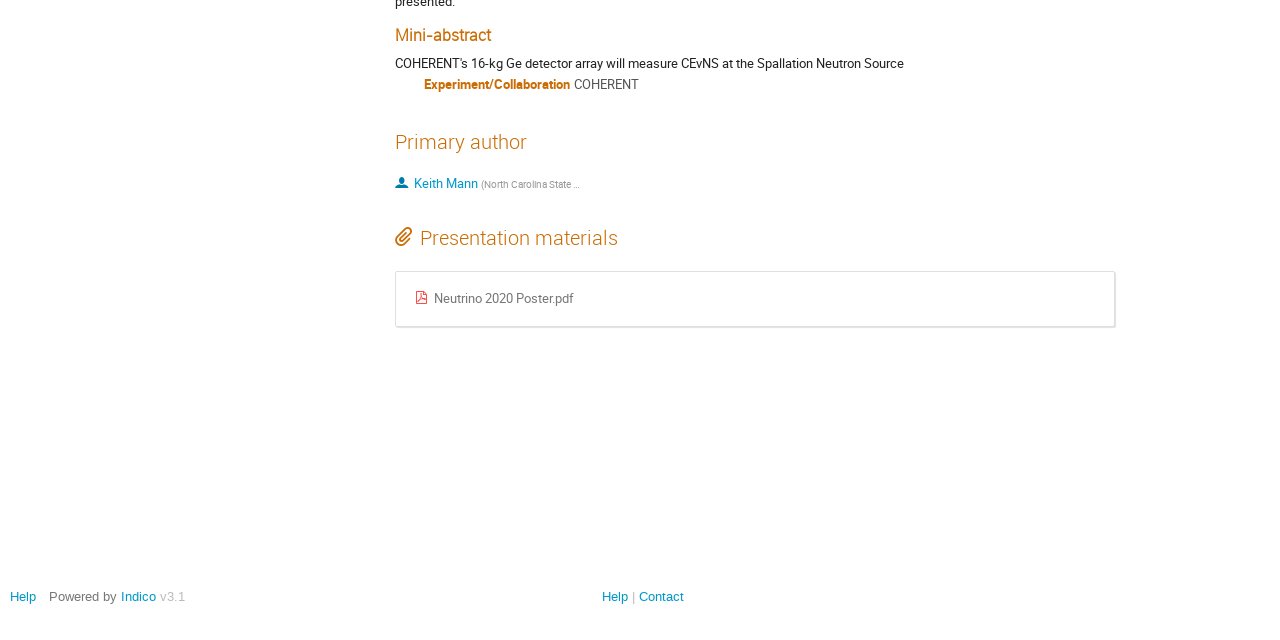Based on the provided description, "Keith Mann", find the bounding box of the corresponding UI element in the screenshot.

[0.323, 0.272, 0.375, 0.3]